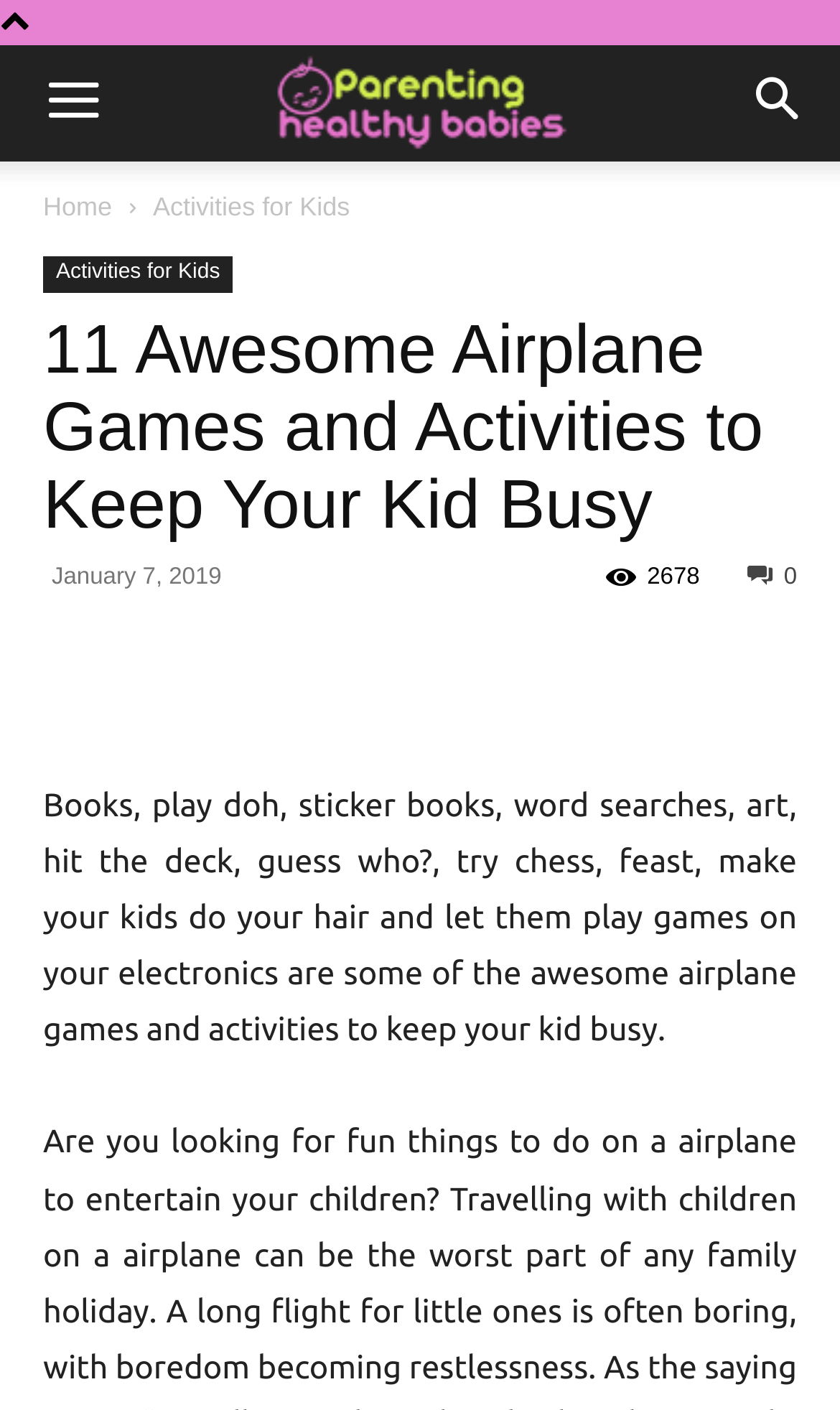Look at the image and answer the question in detail:
How many social media links are available?

I counted the social media links at the bottom of the webpage, and there are 5 links: Facebook, Twitter, Pinterest, Instagram, and YouTube.